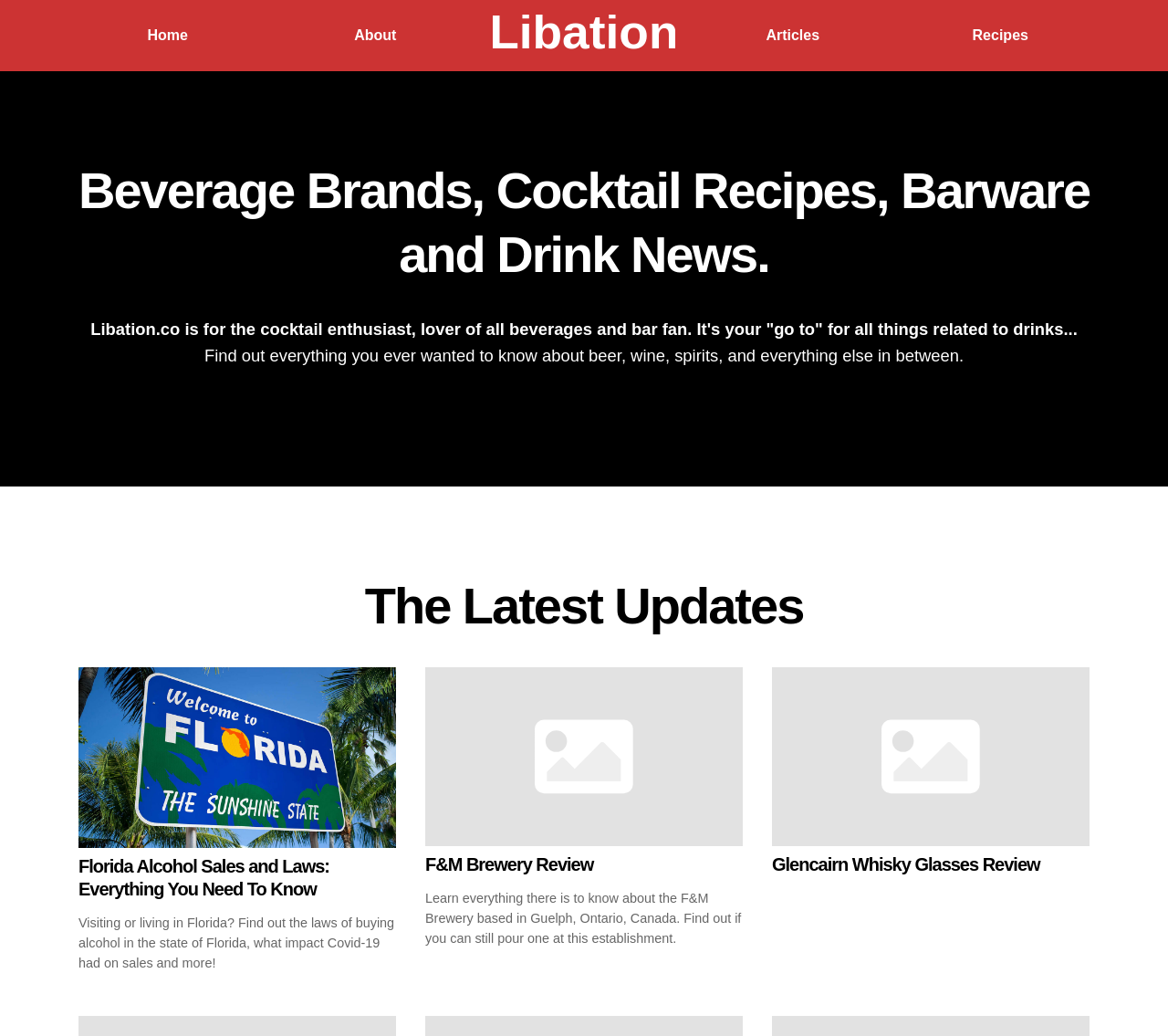Determine the main heading text of the webpage.

Beverage Brands, Cocktail Recipes, Barware and Drink News.